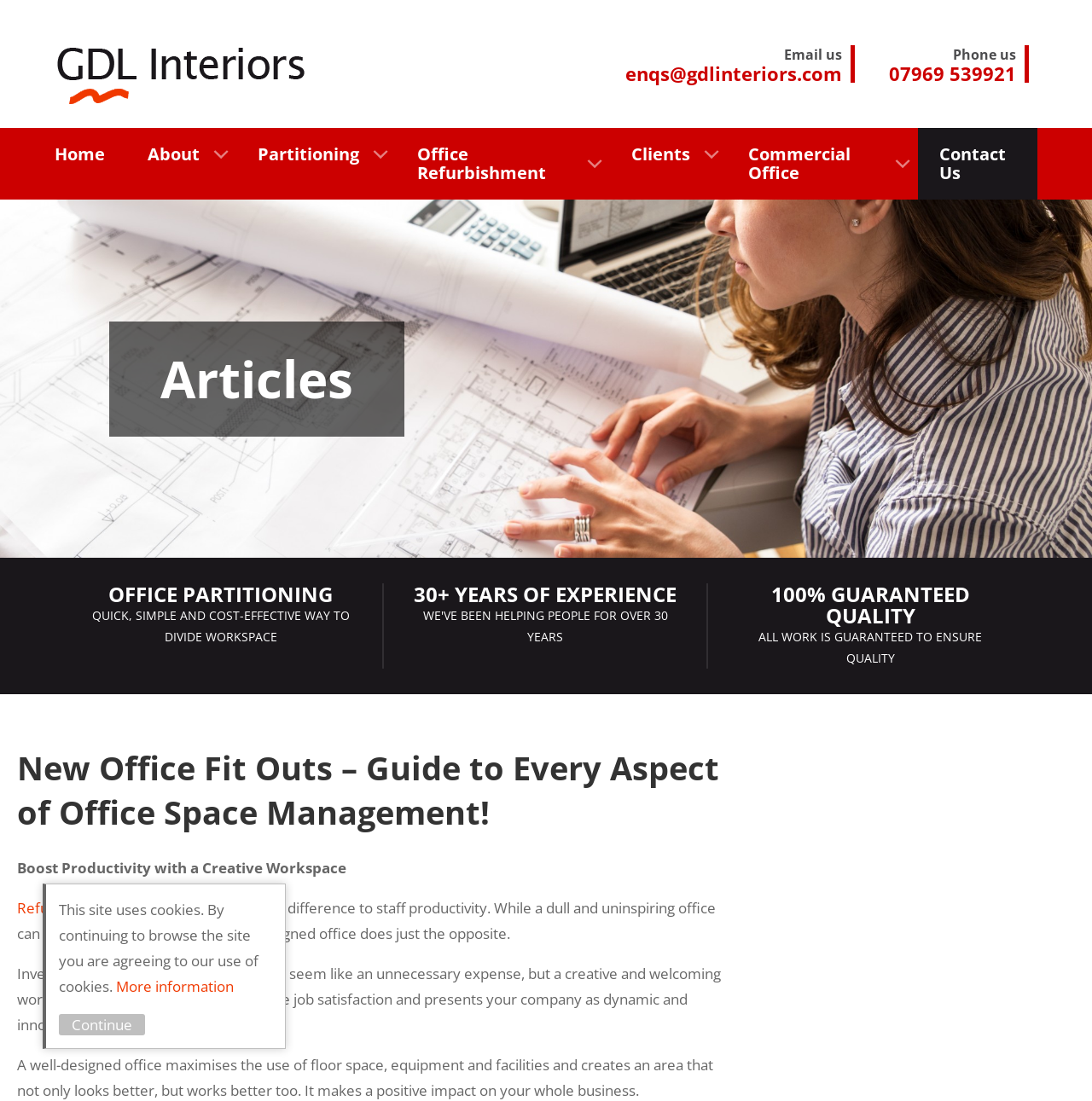Can you provide the bounding box coordinates for the element that should be clicked to implement the instruction: "Phone us"?

[0.814, 0.041, 0.942, 0.075]